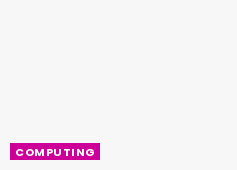Analyze the image and describe all key details you can observe.

The image features the word "COMPUTING" prominently displayed in bold, white letters against a vibrant pink background. This eye-catching design makes it a striking element that likely serves as a header or label related to the topic of computing. The use of a strong color contrast captures attention and emphasizes the significance of computing in the context presented. This visual element may be part of a section dedicated to technology, hardware, or digital innovations, inviting readers to explore more about computing developments or related articles on the webpage.